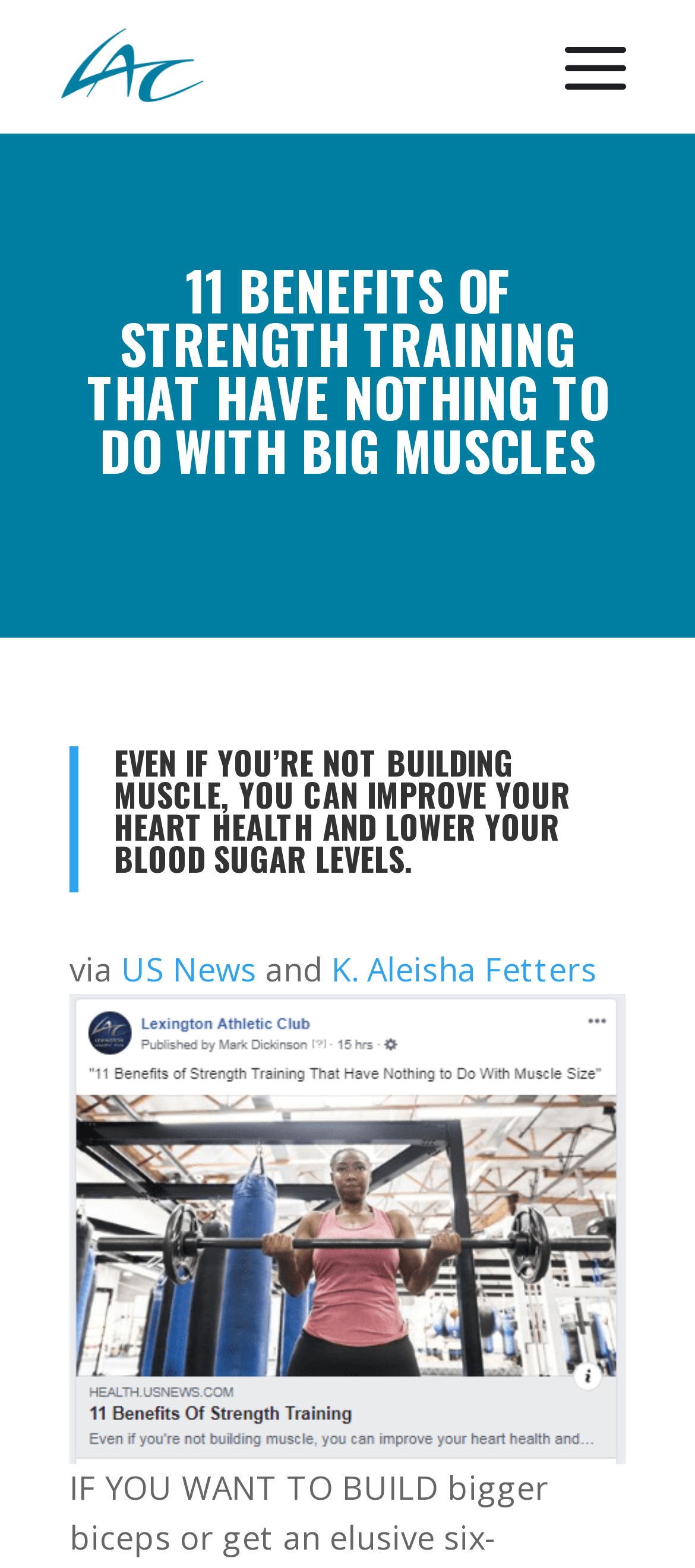What is the text of the first heading element?
Refer to the screenshot and respond with a concise word or phrase.

11 BENEFITS OF STRENGTH TRAINING THAT HAVE NOTHING TO DO WITH BIG MUSCLES